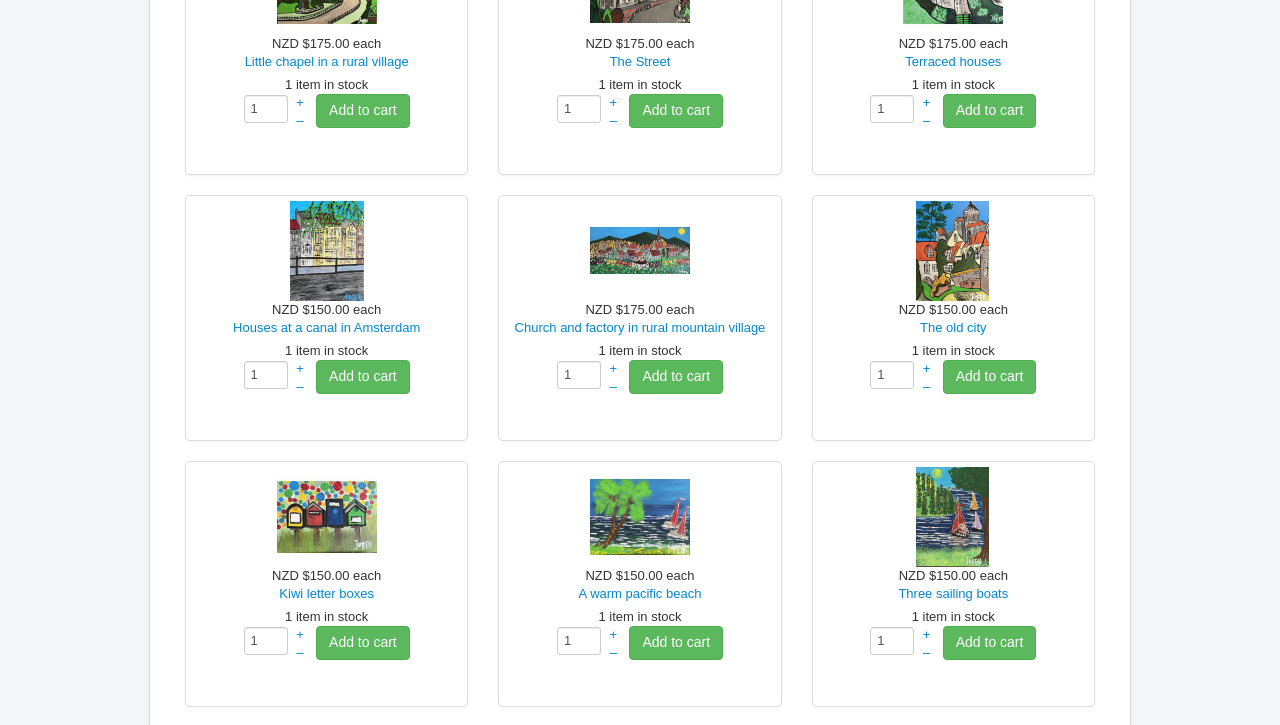Could you find the bounding box coordinates of the clickable area to complete this instruction: "Add Houses at a canal in Amsterdam to cart"?

[0.247, 0.497, 0.32, 0.543]